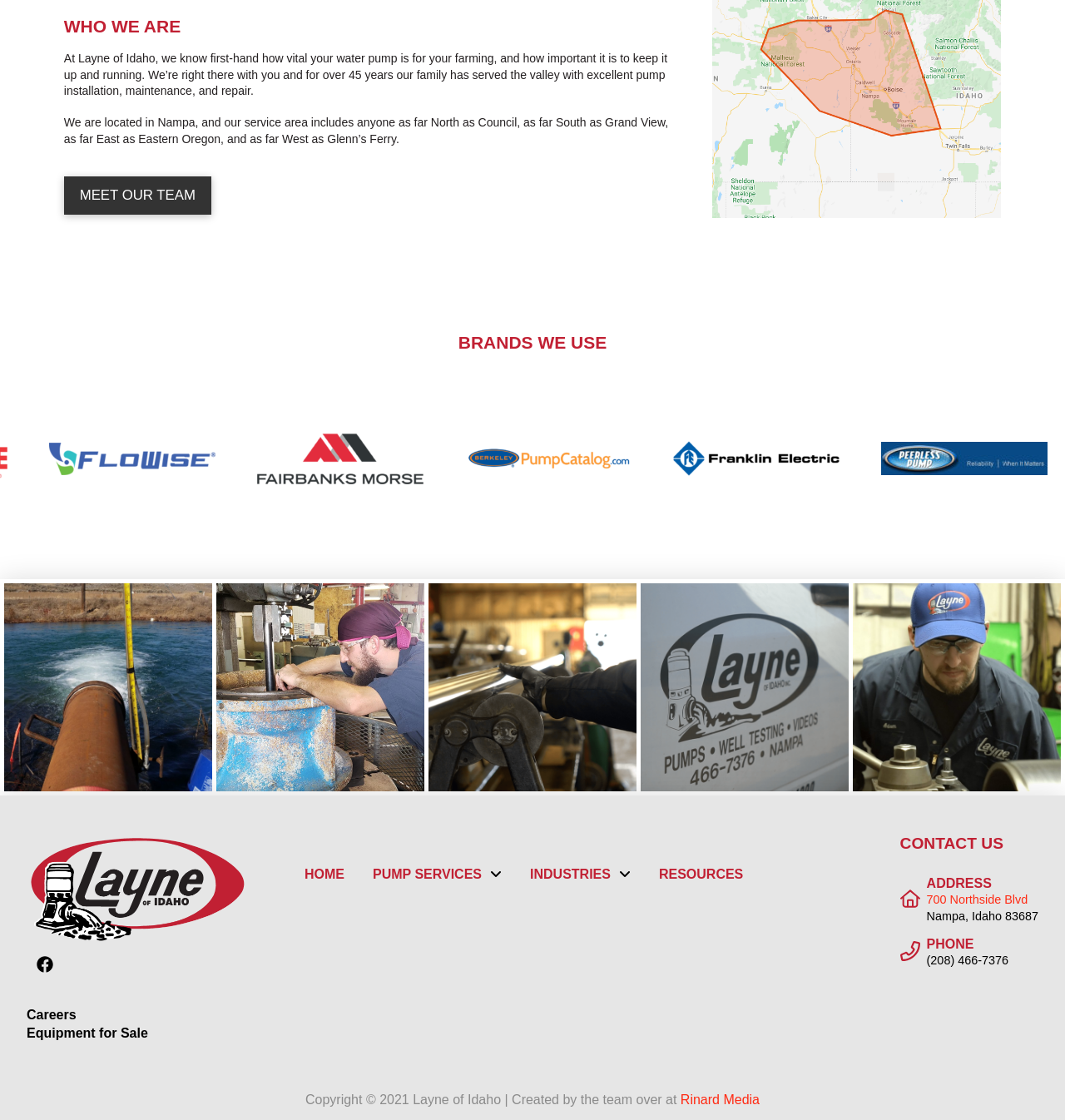Please determine the bounding box of the UI element that matches this description: Equipment for Sale. The coordinates should be given as (top-left x, top-left y, bottom-right x, bottom-right y), with all values between 0 and 1.

[0.025, 0.916, 0.139, 0.929]